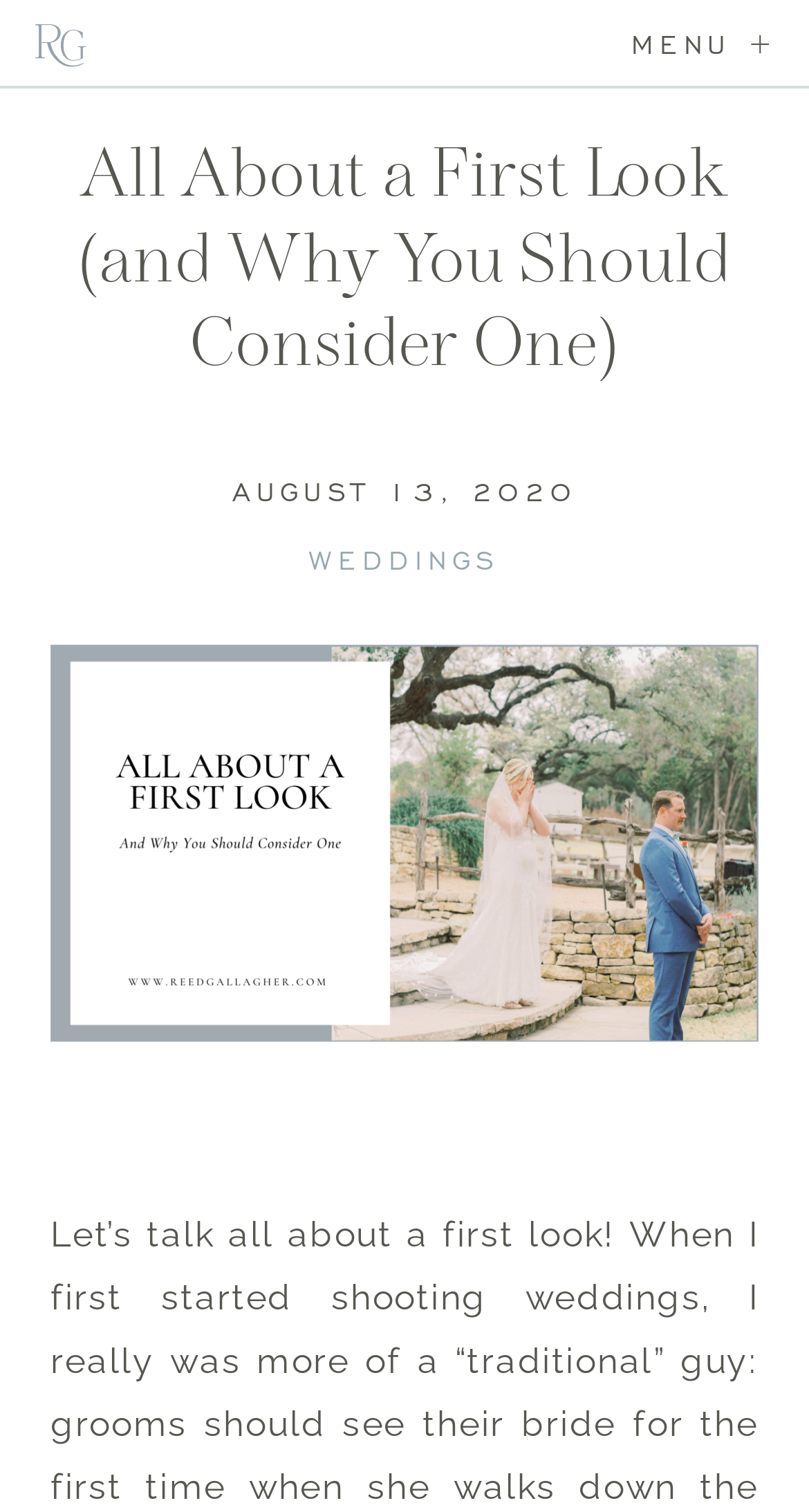Using the details from the image, please elaborate on the following question: Is there an image on the webpage?

By examining the webpage, I can see an image with the description 'Bride and Groom sharing a first look', which indicates that there is an image on the webpage.